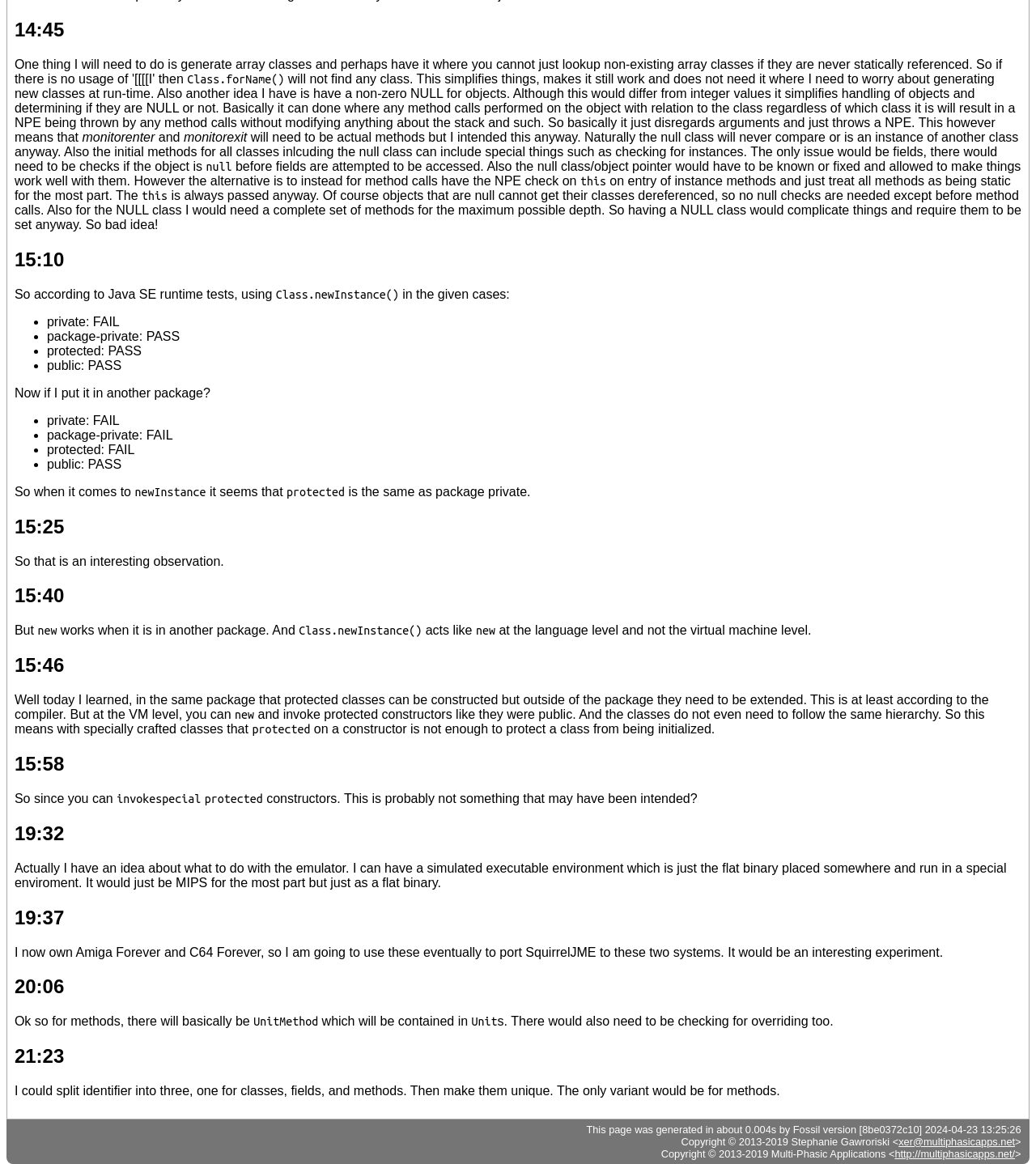Utilize the information from the image to answer the question in detail:
What is the time mentioned in the first heading?

The first heading element on the webpage has the text '14:45', which indicates a specific time.